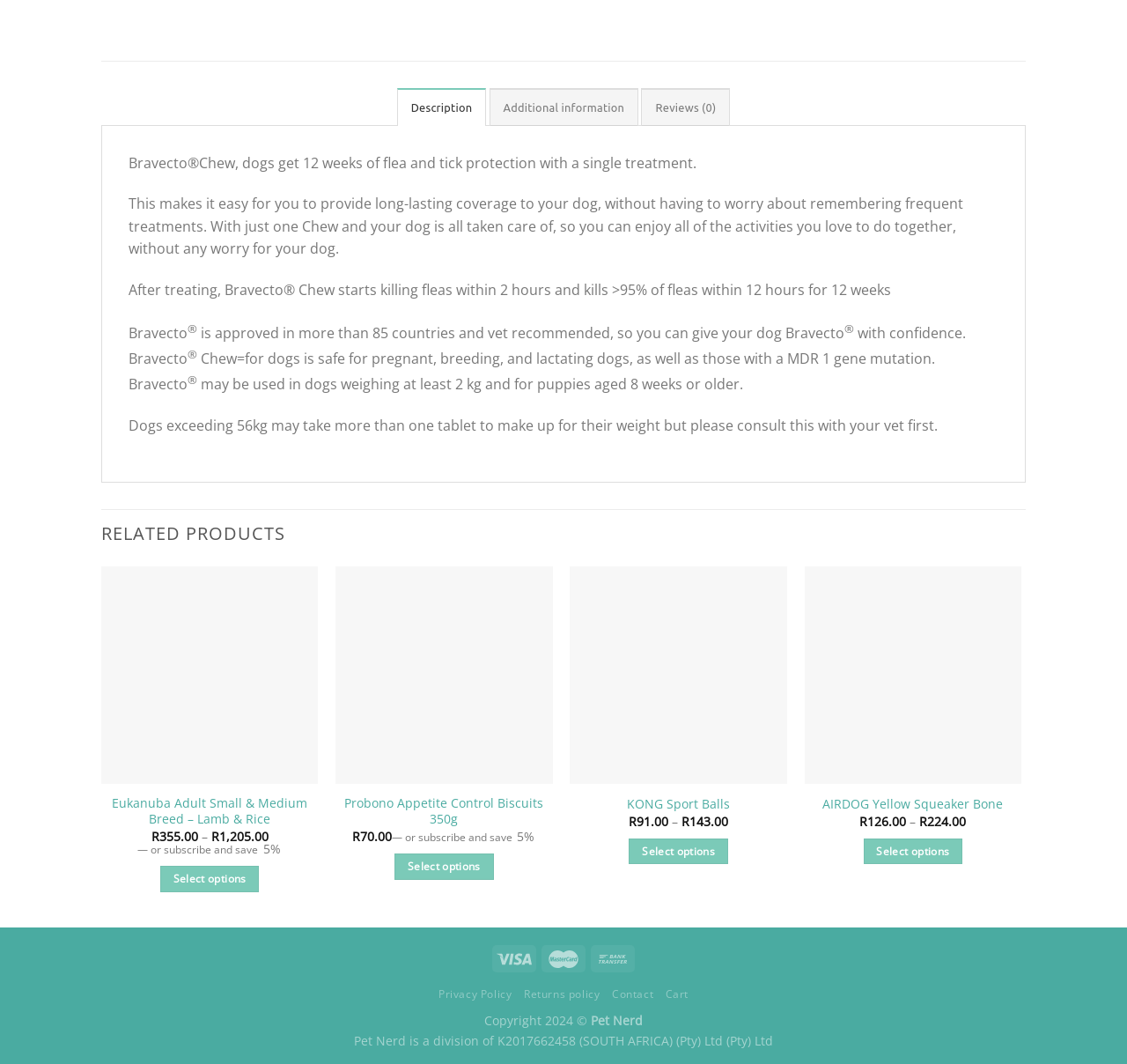Find the bounding box coordinates for the UI element that matches this description: "Add to Wishlist".

[0.653, 0.573, 0.687, 0.597]